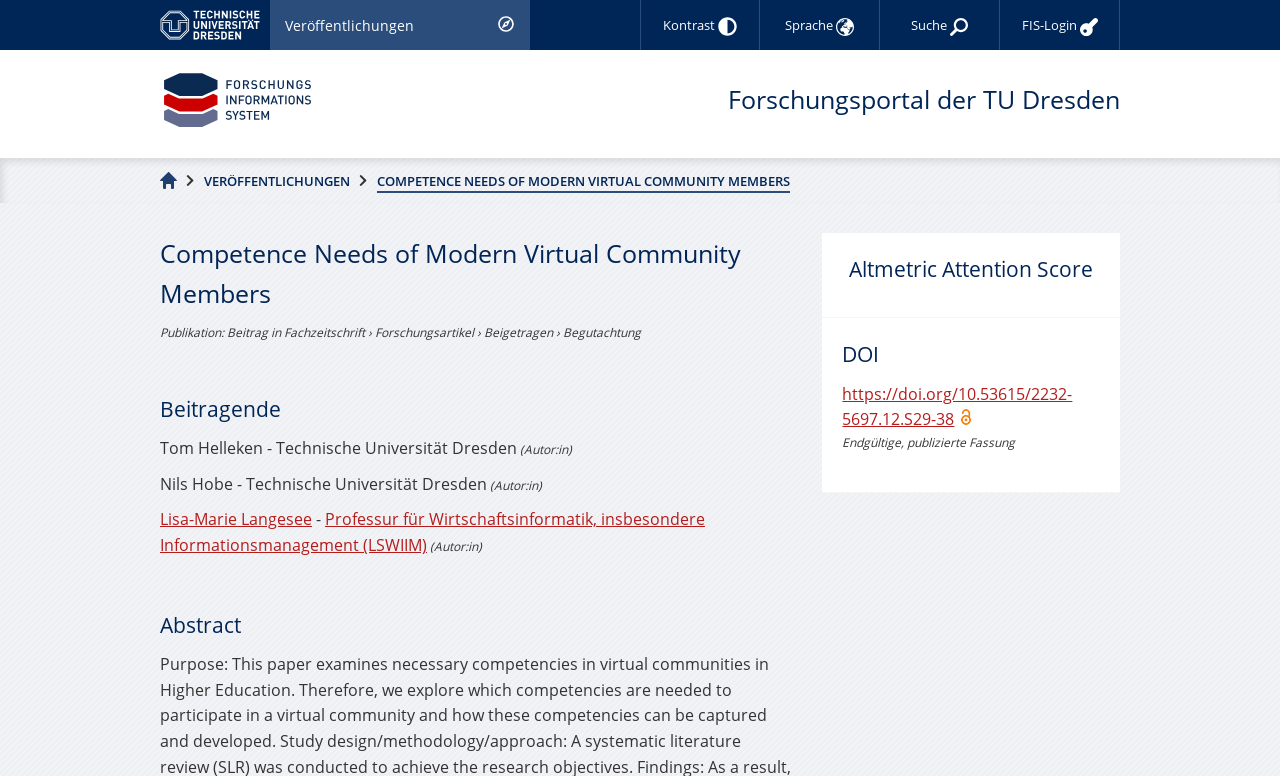What is the DOI of the publication?
Please provide a detailed answer to the question.

I found the answer by examining the section with the heading 'DOI'. In this section, I found the link to the DOI, which is 'https://doi.org/10.53615/2232-5697.12.S29-38'.